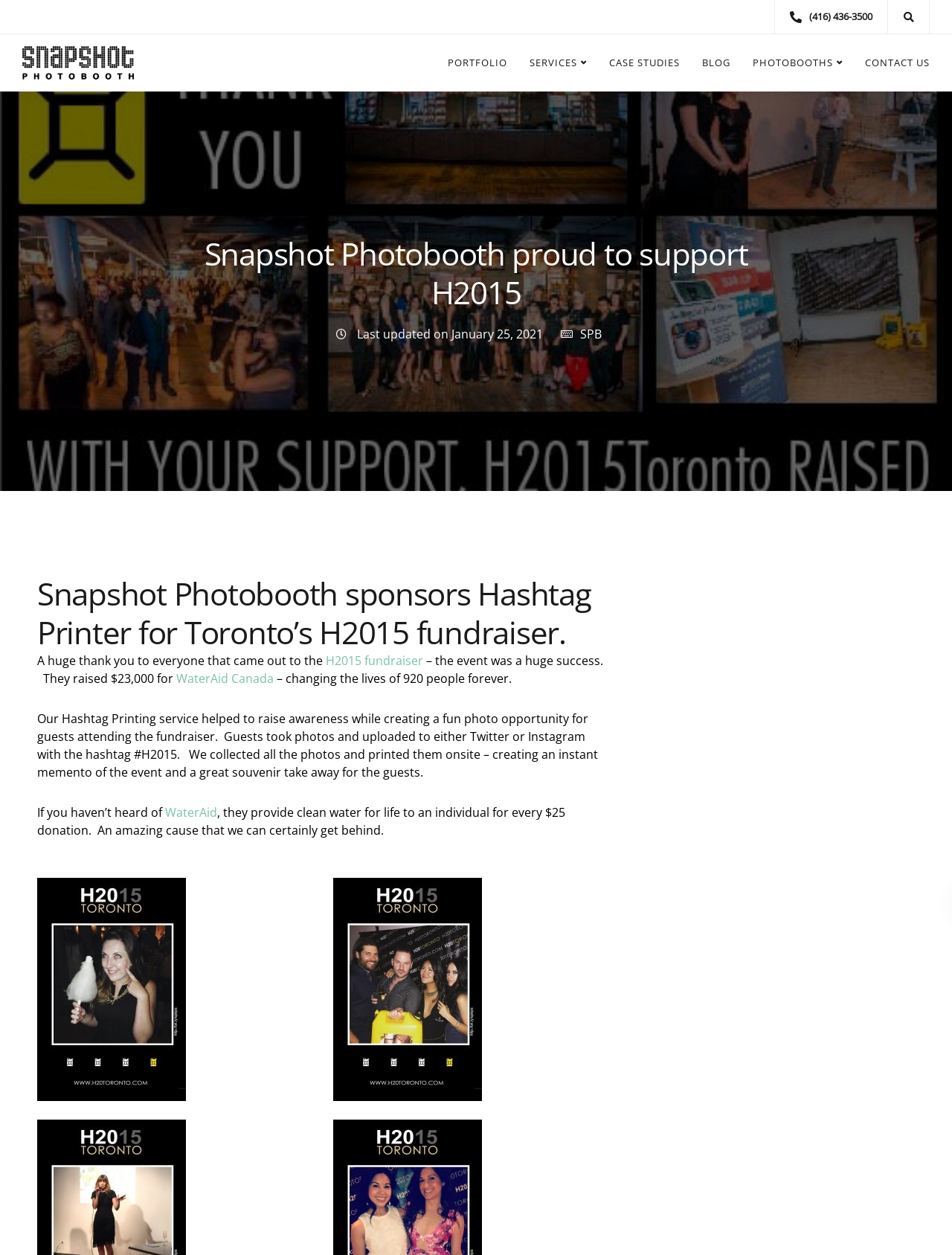Explain the contents of the webpage comprehensively.

The webpage is about Snapshot Photobooth, a company that provides photo booth rental services. At the top, there is a navigation menu with links to different sections of the website, including Portfolio, Services, Case Studies, Blog, and Contact Us. Below the navigation menu, there is a heading that reads "Snapshot Photobooth proud to support H2015".

The main content of the webpage is about Snapshot Photobooth's sponsorship of the H2015 fundraiser, which raised $23,000 for WaterAid Canada. The event was a huge success, and Snapshot Photobooth's Hashtag Printing service helped raise awareness and created a fun photo opportunity for guests. There are two figures, likely images, on the page, one on the left and one on the right, which may be related to the event.

Below the main content, there is a section with links to different types of photo booth rental services, including Corporate, Wedding, Hollywood Glam, Green Screen, Event Photography, Animated GIF, and Virtual Photo Booth. There is also a call-to-action to book a Toronto photo booth rental today, along with a phone number.

At the bottom of the page, there is a footer section with links to About Us, Contact, and Our Photobooths, as well as a copyright notice.